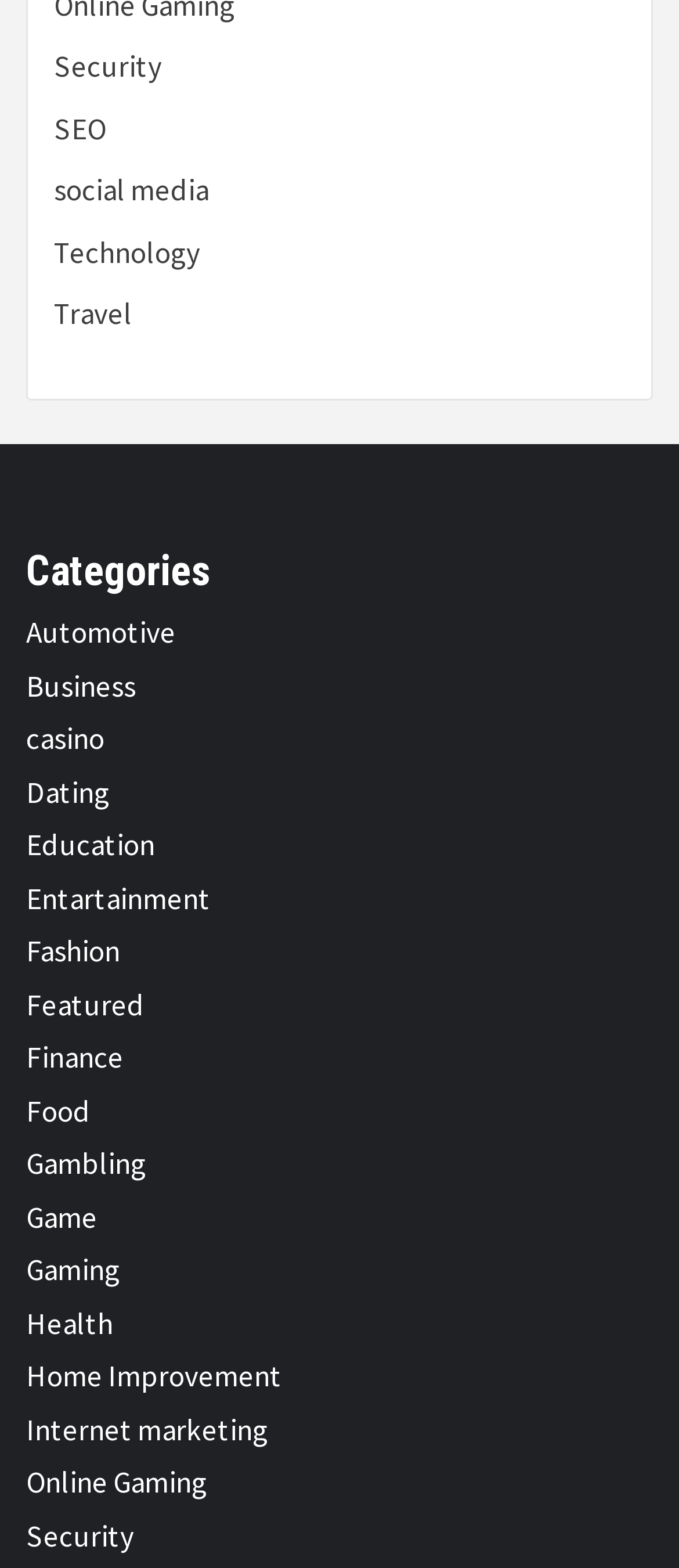How many links are above the 'Categories' heading?
Please give a detailed and elaborate answer to the question.

I counted the number of links above the 'Categories' heading, starting from 'Security' to 'Travel', and found a total of 5 links.